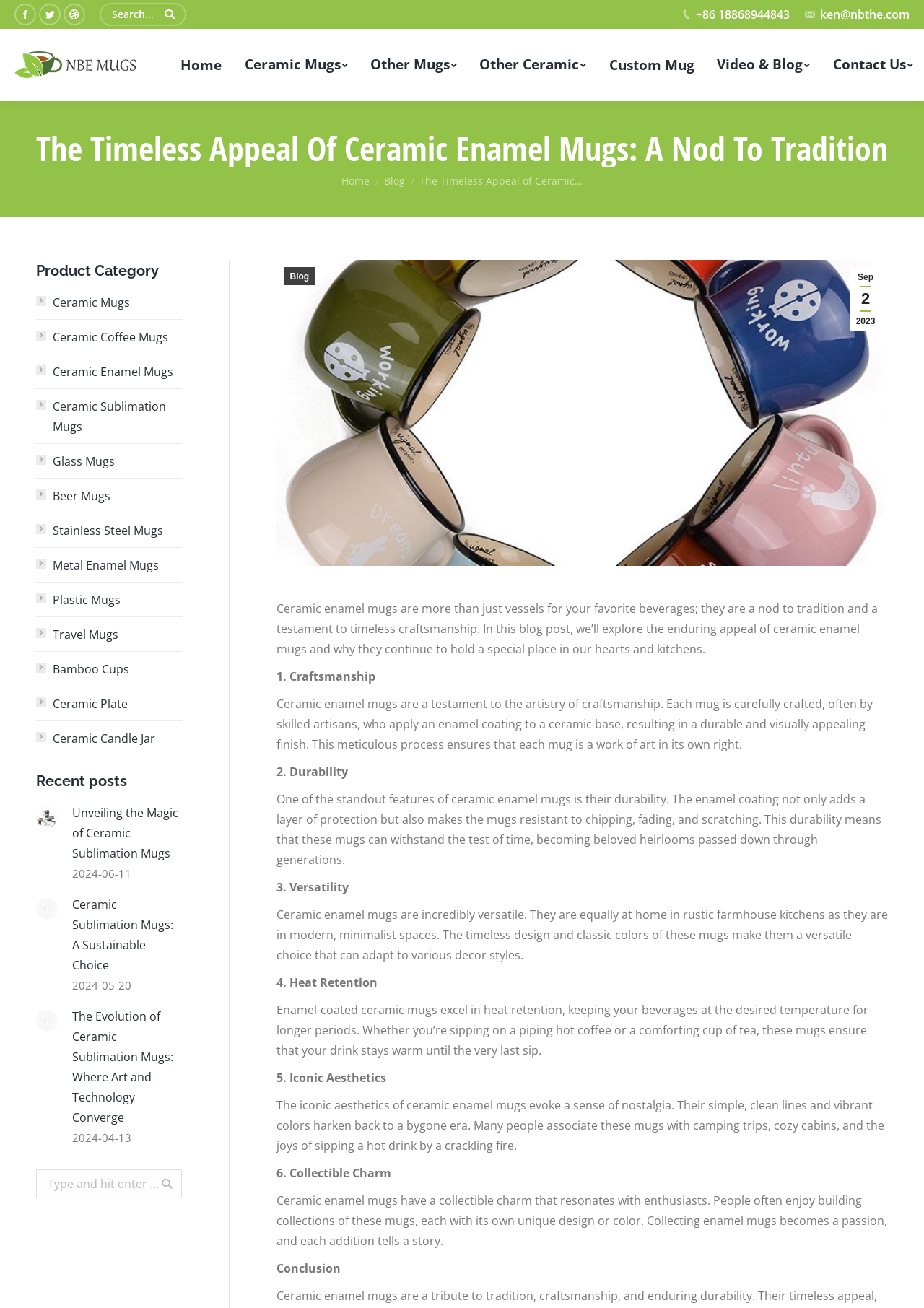Highlight the bounding box of the UI element that corresponds to this description: "Stainless Steel Mugs".

[0.039, 0.398, 0.177, 0.413]